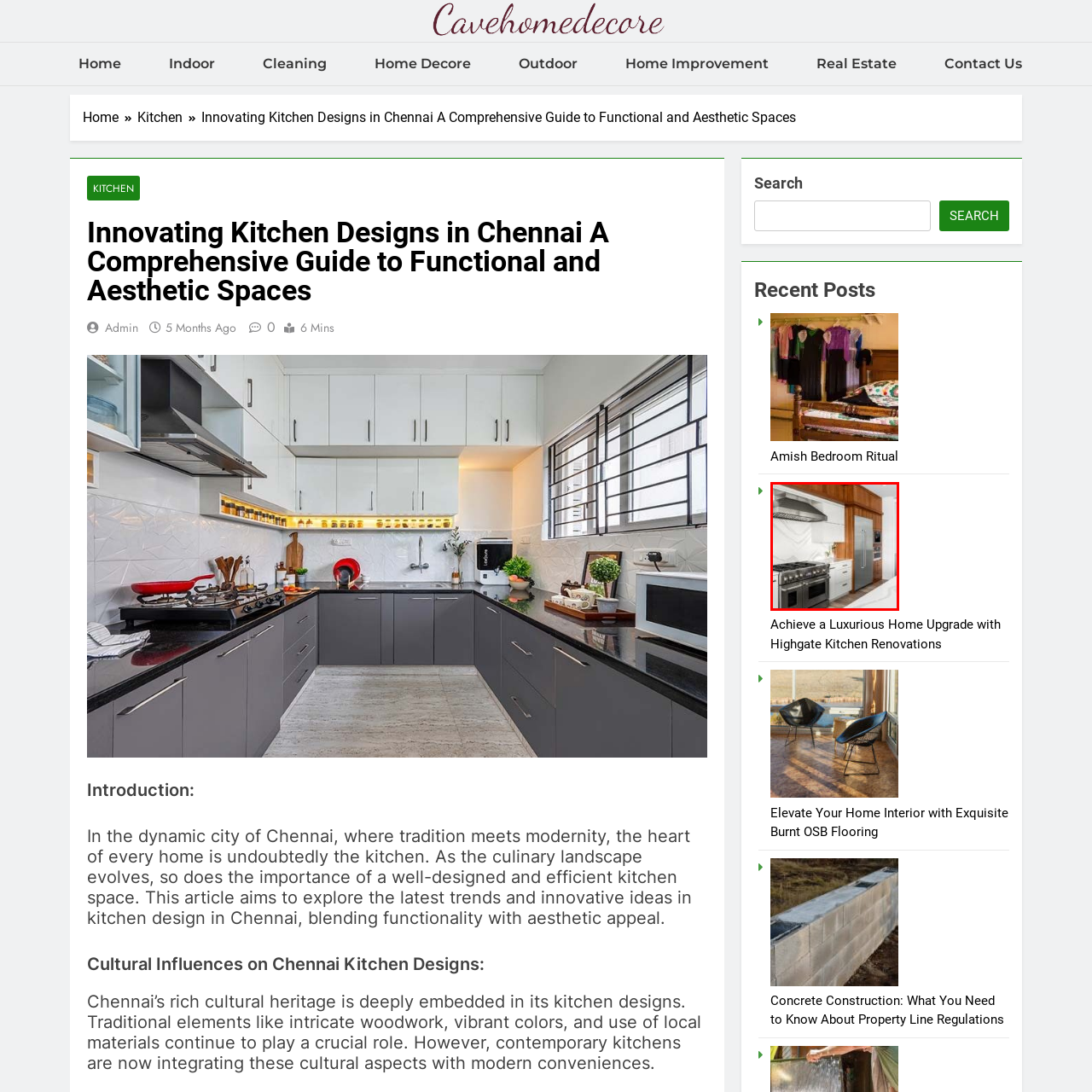What is the color of the cabinetry?
Analyze the highlighted section in the red bounding box of the image and respond to the question with a detailed explanation.

The caption describes the kitchen as featuring a 'striking combination of white cabinetry and warm wooden accents', indicating that the color of the cabinetry is white.